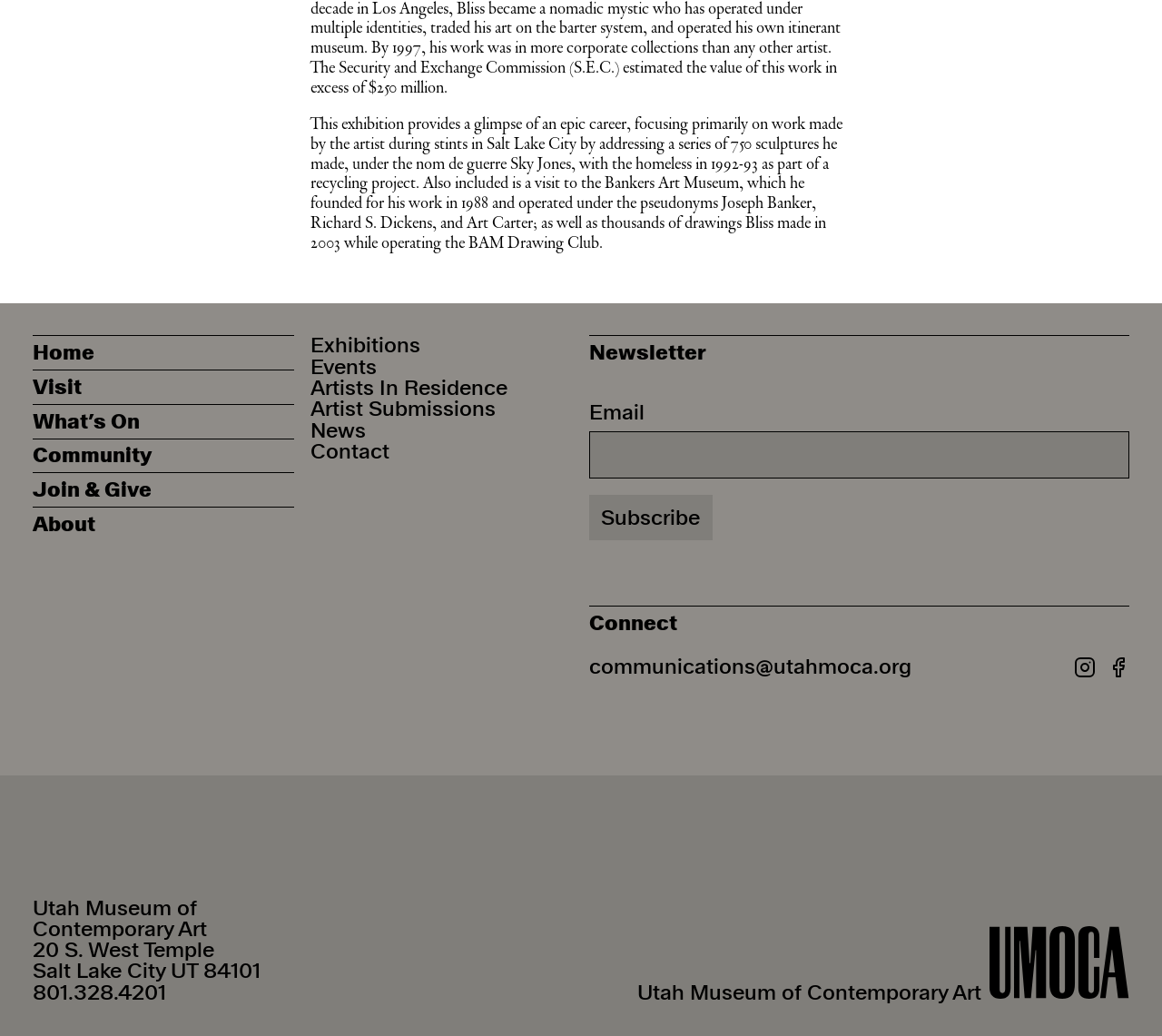Using the provided element description "Events", determine the bounding box coordinates of the UI element.

[0.267, 0.344, 0.325, 0.365]